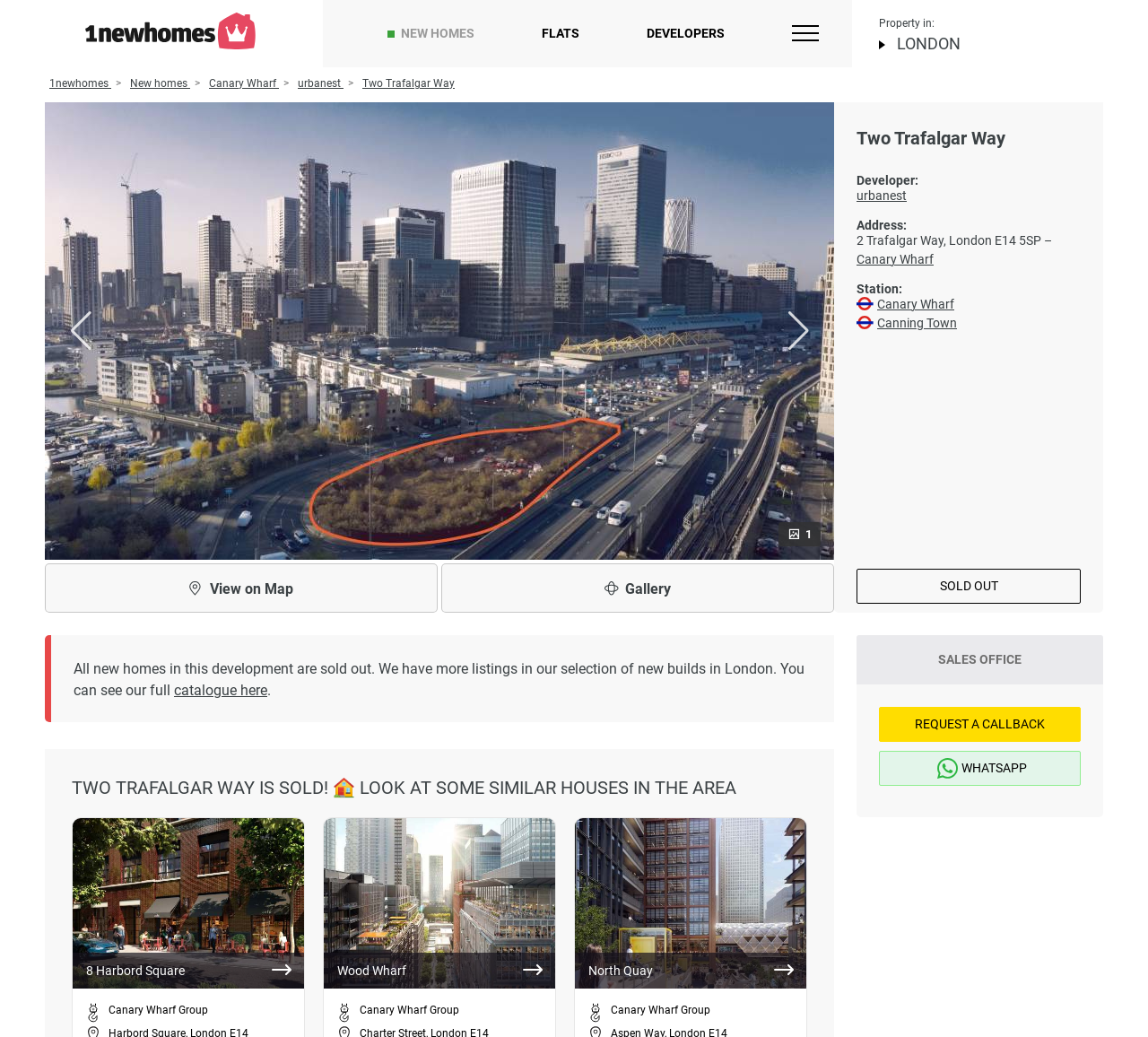Kindly provide the bounding box coordinates of the section you need to click on to fulfill the given instruction: "Join Us".

None